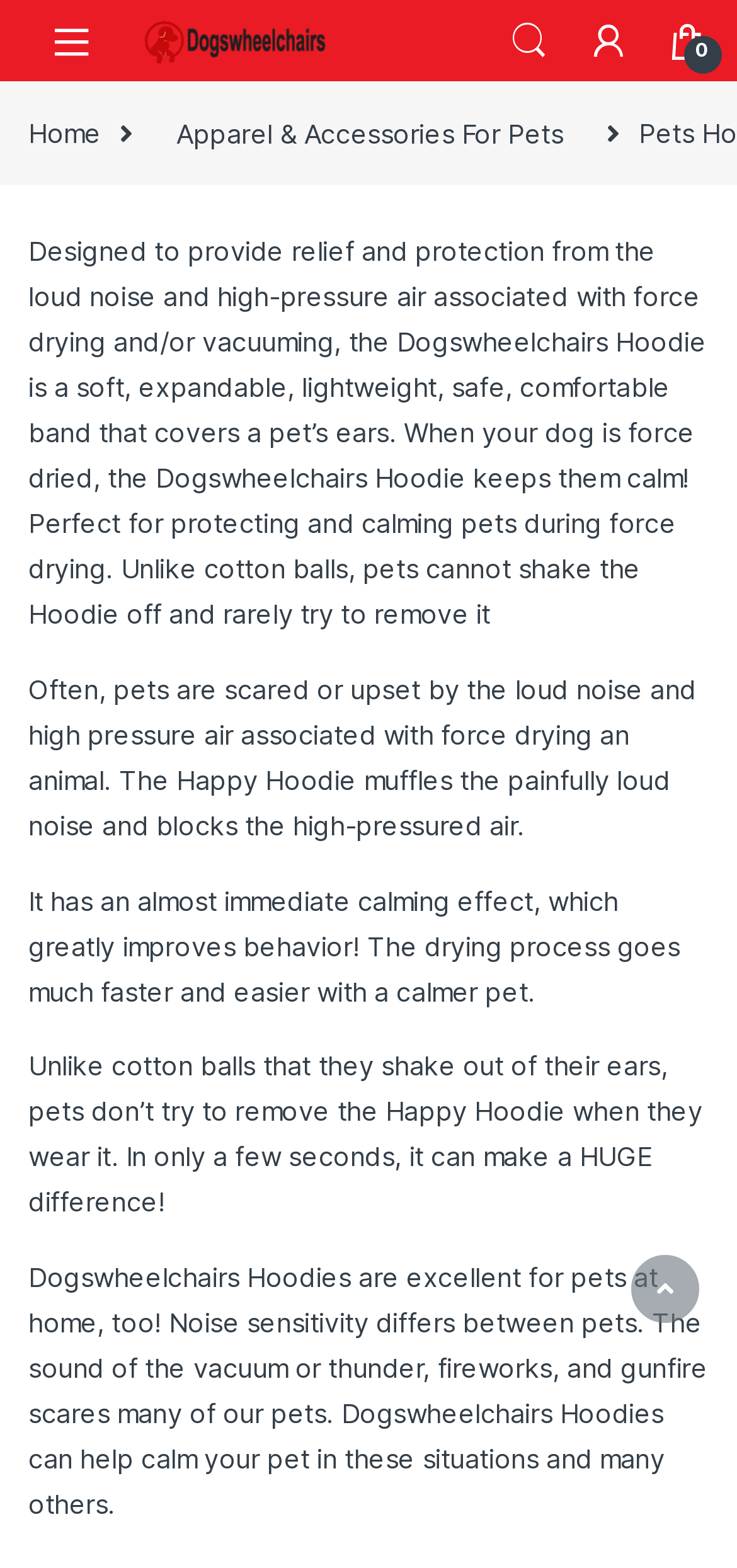Use a single word or phrase to answer the question:
What is the difference between the Hoodie and cotton balls?

Pets don't remove Hoodie